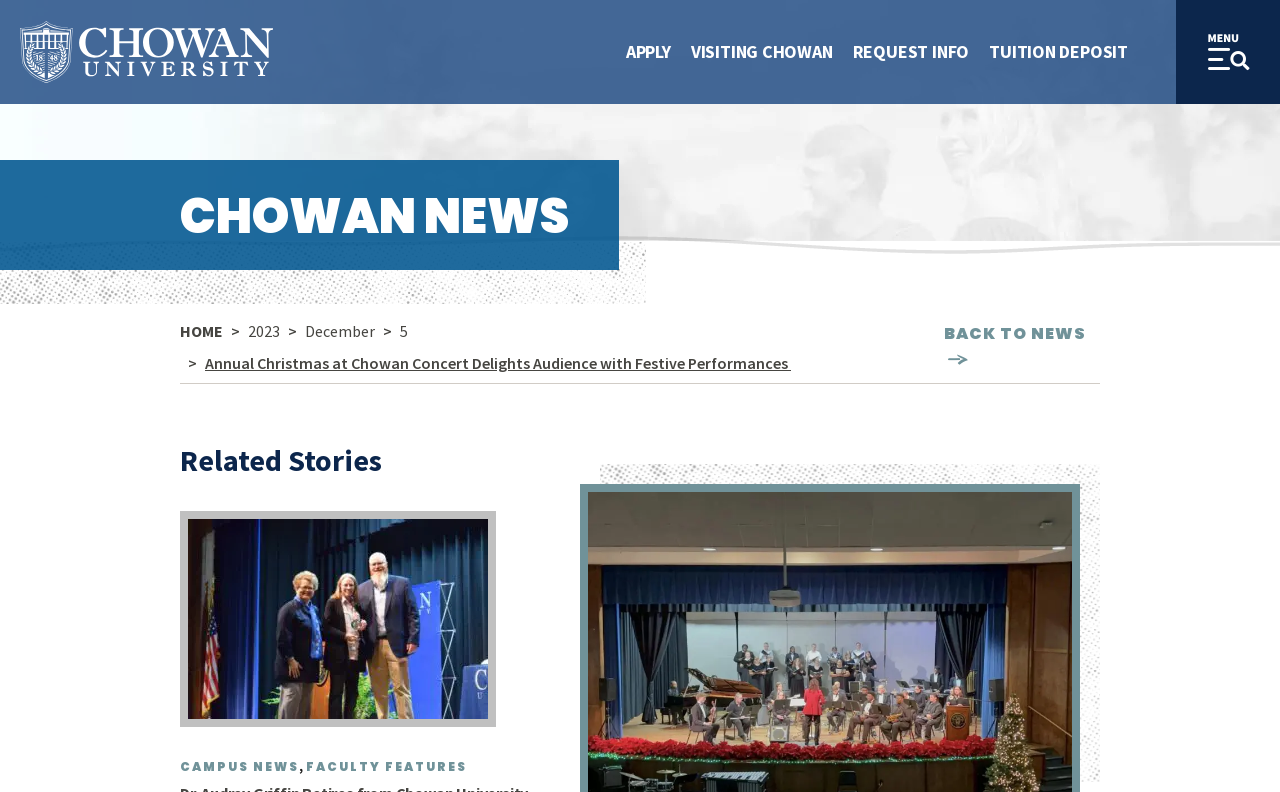Using the information in the image, give a detailed answer to the following question: What is the category of the related story 'Dr. Griffin Retires'?

The related story 'Dr. Griffin Retires' is categorized under 'FACULTY FEATURES' as indicated by the link below the image.